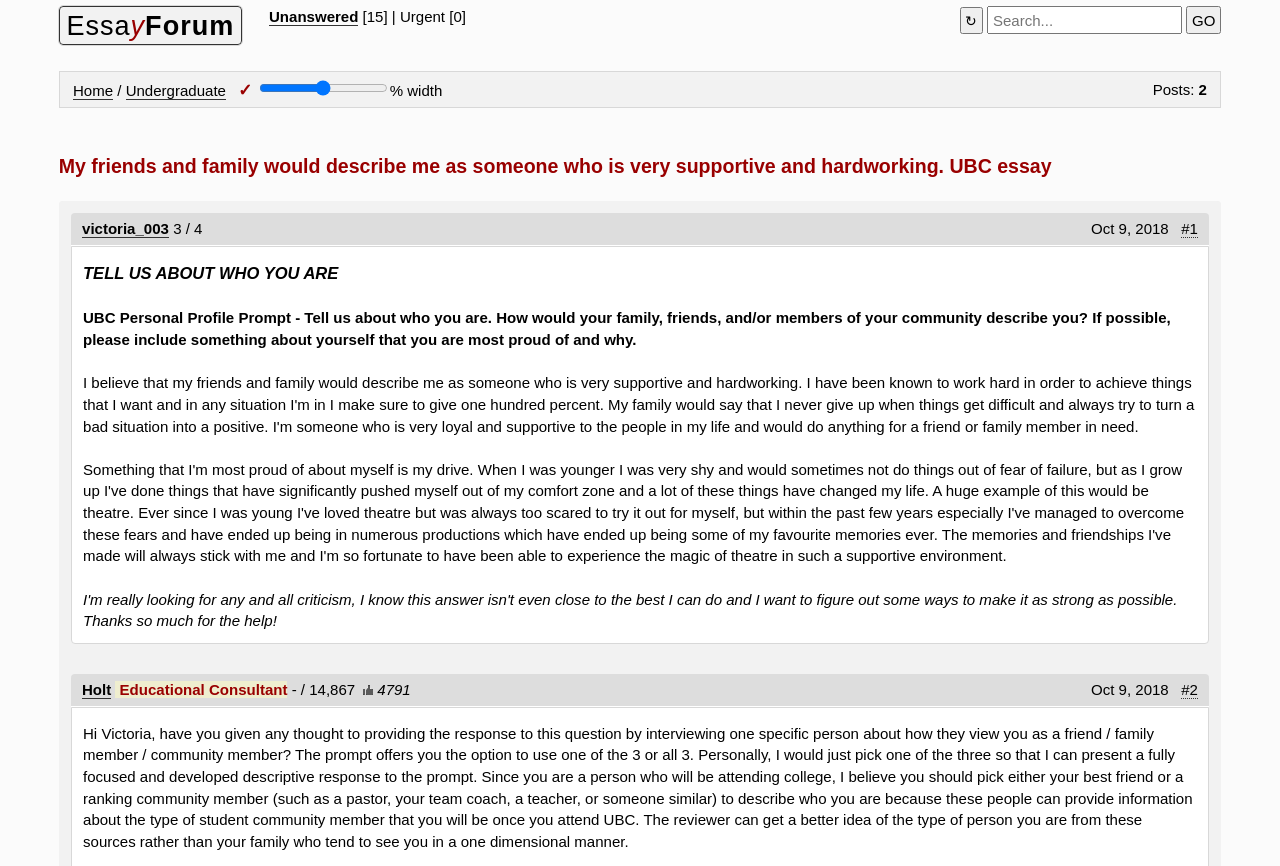Describe all the key features and sections of the webpage thoroughly.

This webpage appears to be a forum or discussion board focused on essay writing, specifically for the University of British Columbia (UBC). At the top of the page, there is a navigation bar with links to "EssayForum", "Unanswered", and a search box. Below the navigation bar, there is a table with two columns, one containing a header with links to "Home" and "Undergraduate", and the other column displaying the number of posts, "2".

The main content of the page is an article with a heading that matches the meta description, "My friends and family would describe me as someone who is very supportive and hardworking. UBC essay". The article contains a prompt from the UBC personal profile, asking the user to describe themselves and how their family, friends, and community members would describe them.

Below the prompt, there are two responses from users, "victoria_003" and "Holt", an educational consultant. Each response includes the user's name, a description of themselves, and the number of threads and posts they have made. There is also an image associated with the second response.

The responses are followed by a longer piece of text, which appears to be a comment or advice from one user to another, discussing how to approach the essay prompt. The comment suggests interviewing a specific person, such as a best friend or community member, to gain a more well-rounded perspective on the user's personality.